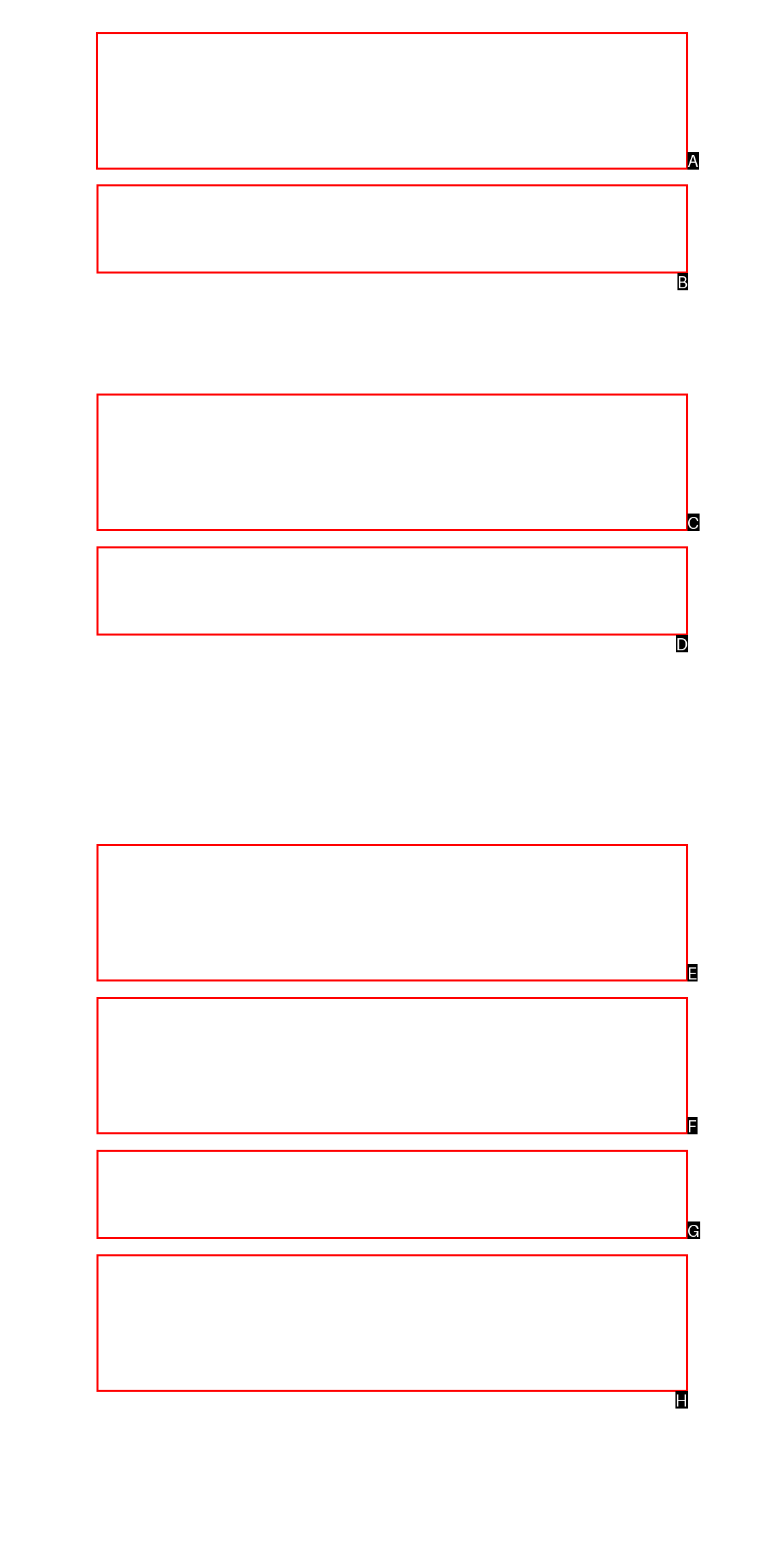Which HTML element should be clicked to complete the following task: View Digital Communications Coordinator job?
Answer with the letter corresponding to the correct choice.

A